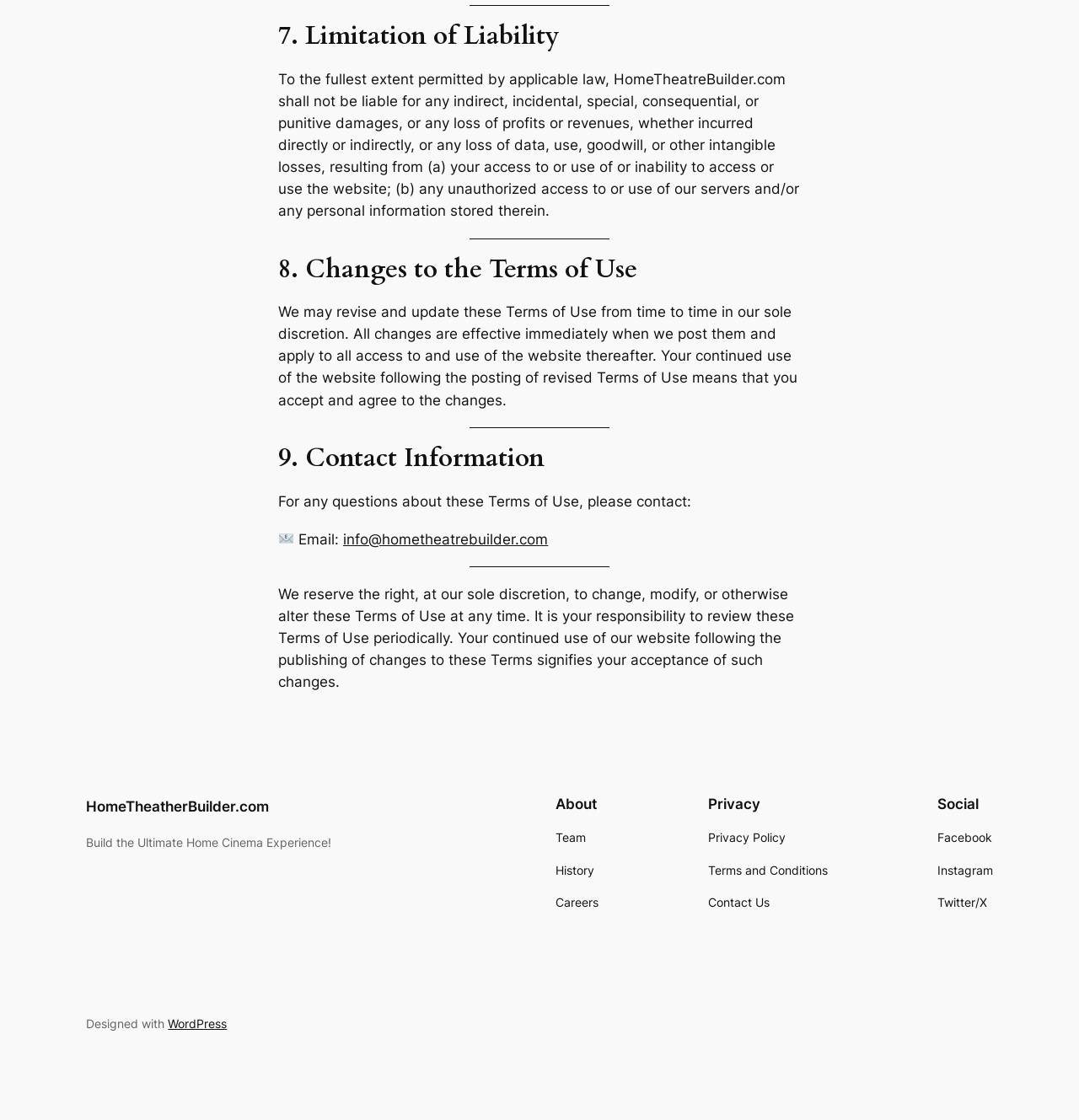Using the given description, provide the bounding box coordinates formatted as (top-left x, top-left y, bottom-right x, bottom-right y), with all values being floating point numbers between 0 and 1. Description: Team

[0.515, 0.74, 0.543, 0.757]